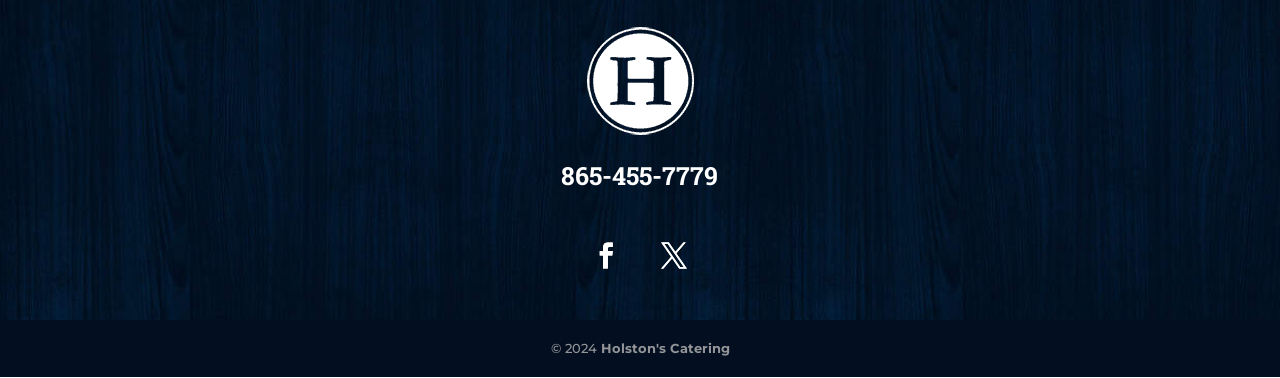Find the bounding box of the UI element described as follows: "Follow".

[0.503, 0.598, 0.55, 0.757]